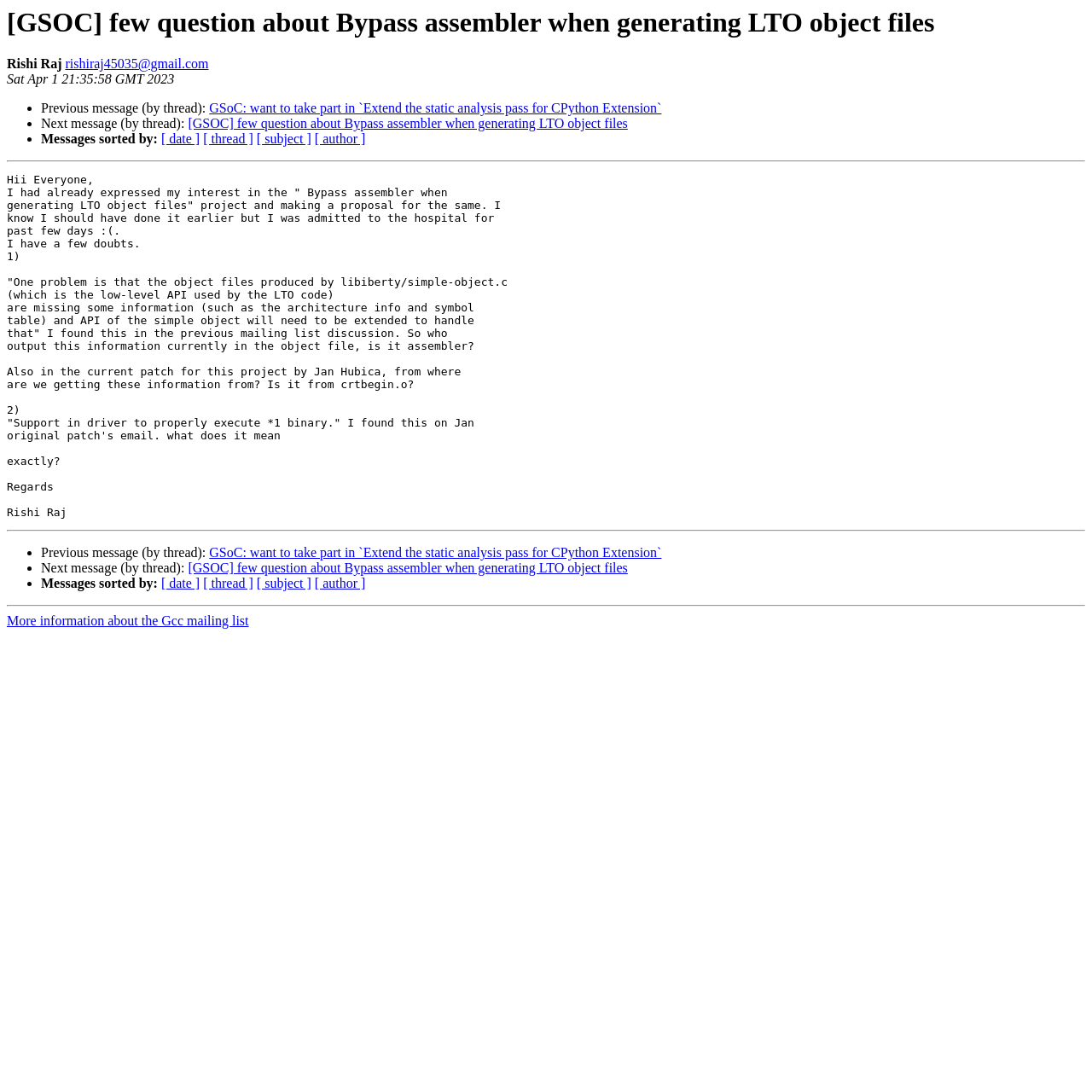Identify the bounding box of the HTML element described as: "rishiraj45035@gmail.com".

[0.06, 0.052, 0.191, 0.065]